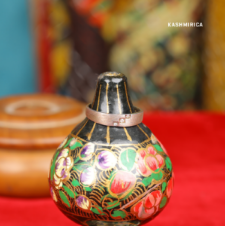Offer a detailed explanation of the image and its components.

The image showcases an intricately designed Kashmiri finger ring displayed atop a beautifully ornate wooden pot. The pot features vibrant floral patterns, highlighting the rich craftsmanship often associated with Kashmiri art. The ring, set against this colorful backdrop, reflects delicate details, making it a stunning statement piece. Soft lighting enhances the textures and colors, while the background subtly hints at traditional Kashmiri motifs, creating an inviting atmosphere that emphasizes the ring's elegance and cultural significance. The branding of “Kashmirica” is visible in the top corner, reinforcing the source of this exquisite craftsmanship.